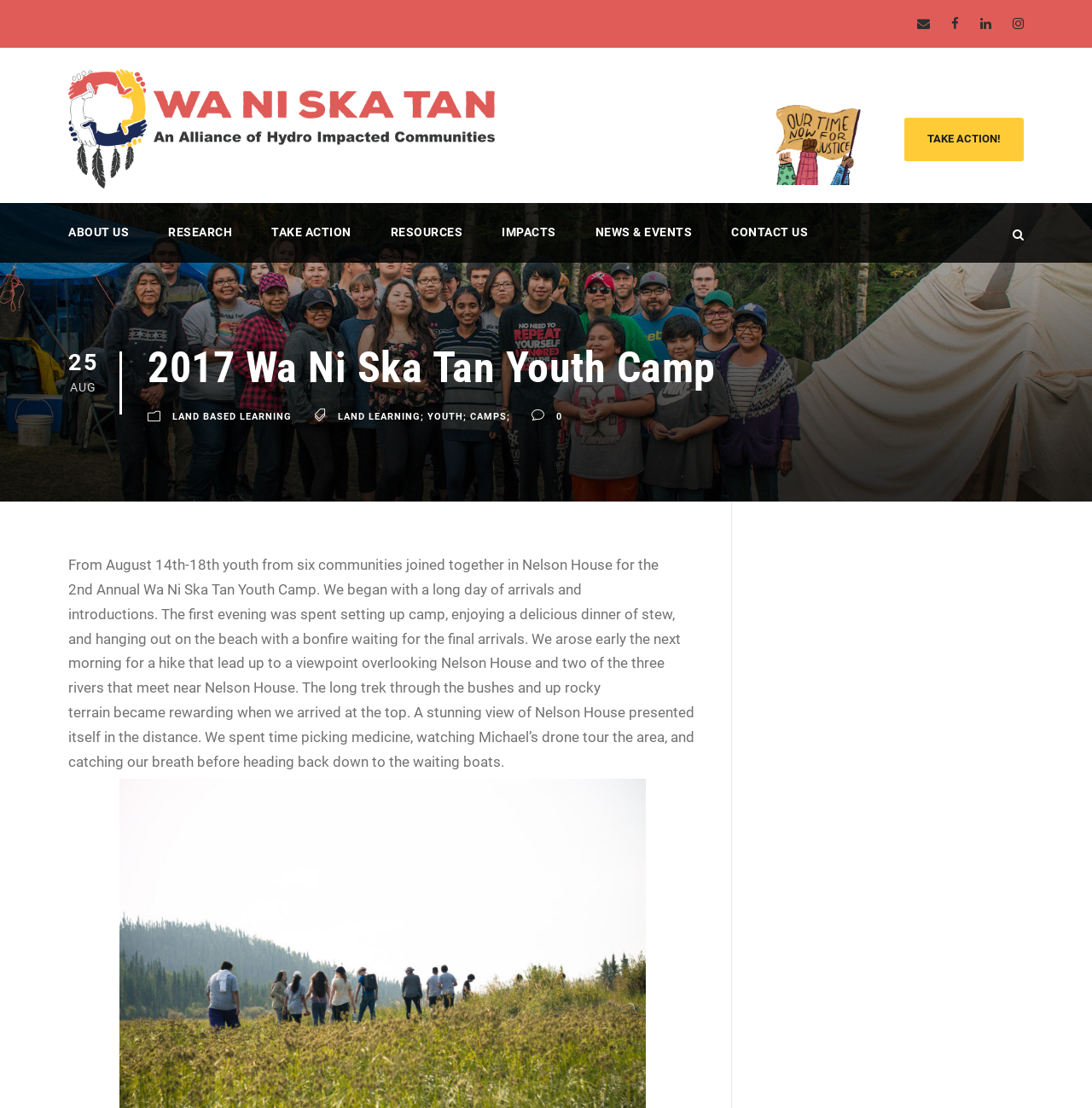Please determine the bounding box coordinates for the element that should be clicked to follow these instructions: "View the ABOUT US page".

[0.062, 0.201, 0.118, 0.237]